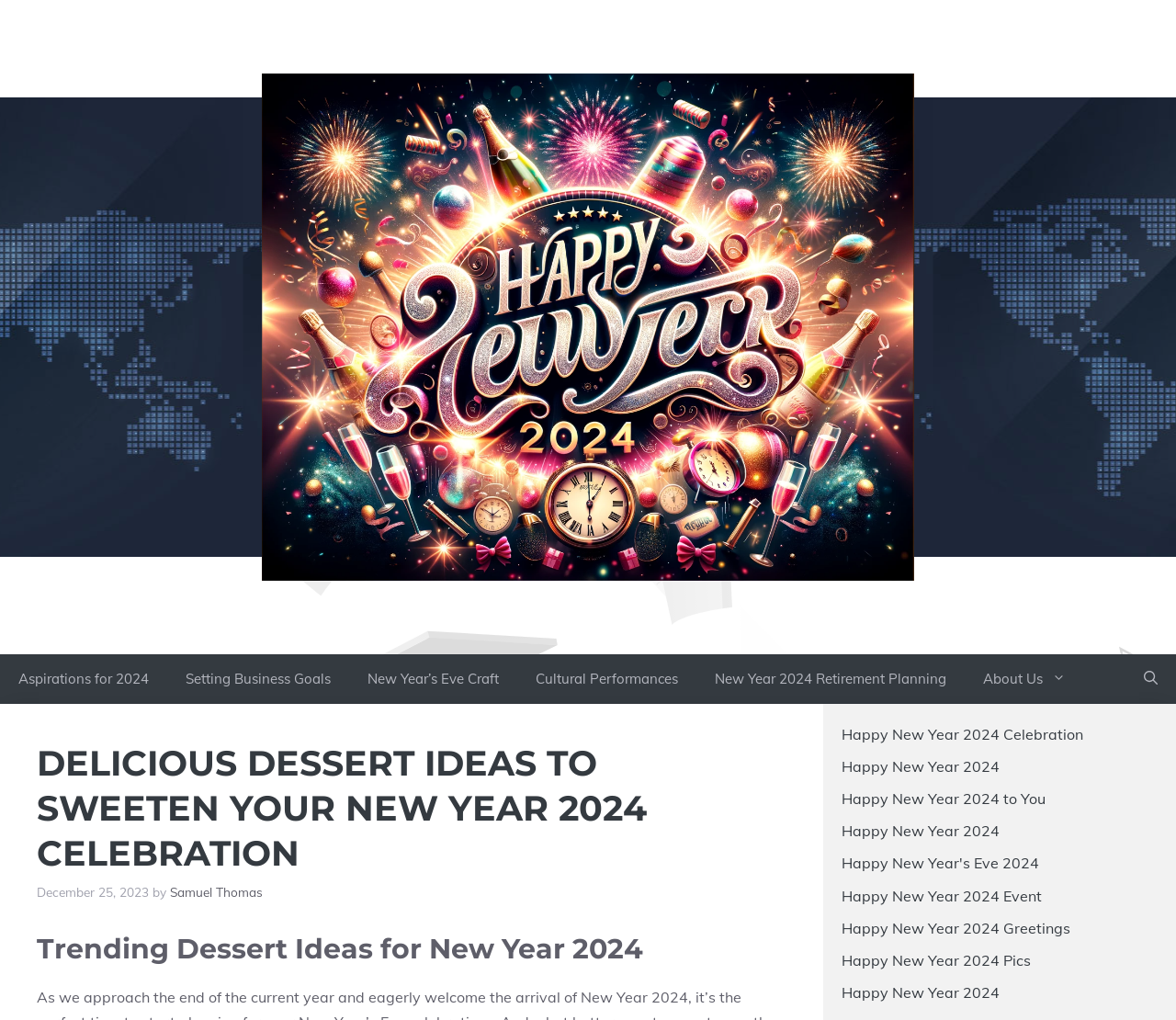How many links are there in the section below the main heading?
Refer to the image and provide a thorough answer to the question.

I counted the links in the section below the main heading and found that there are 7 links, including 'Happy New Year 2024 Celebration', 'Happy New Year 2024', and 'Happy New Year 2024 to You', among others.